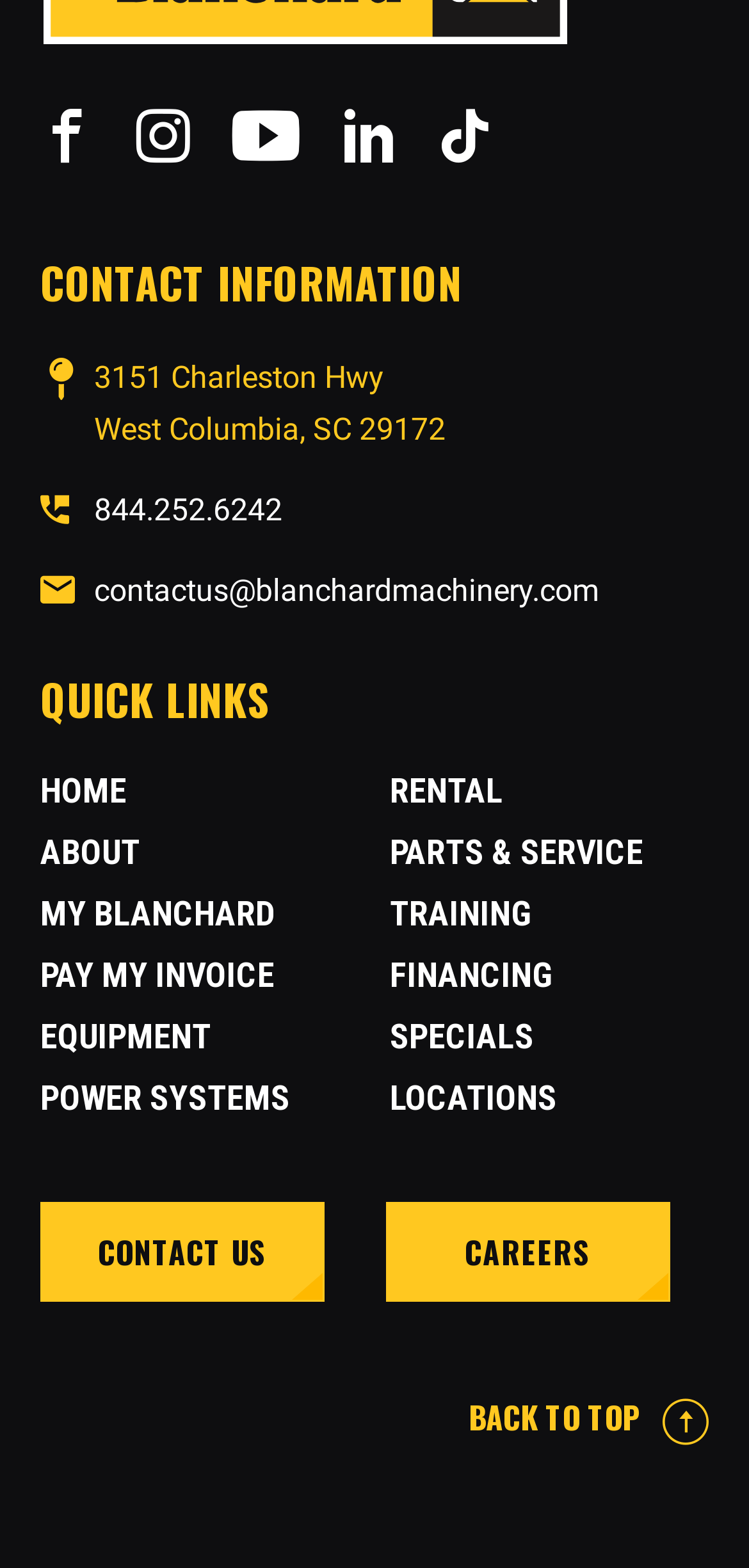What is the email address to contact Blanchard Machinery?
Could you answer the question with a detailed and thorough explanation?

The email address can be found in the 'CONTACT INFORMATION' section, which is located below the icons at the top of the page. It is listed as 'contactus@blanchardmachinery.com'.